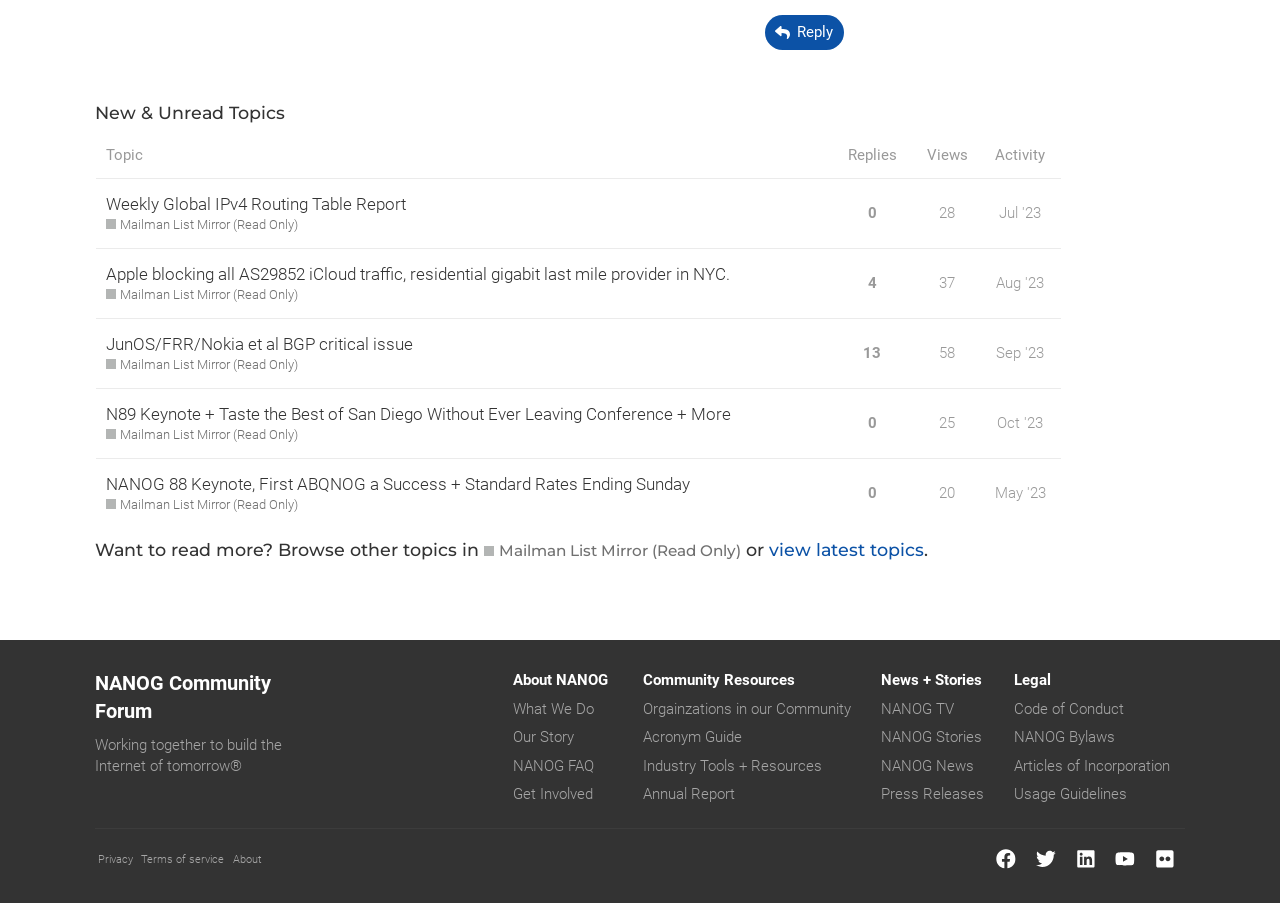Please find the bounding box coordinates in the format (top-left x, top-left y, bottom-right x, bottom-right y) for the given element description. Ensure the coordinates are floating point numbers between 0 and 1. Description: Press Releases

[0.688, 0.869, 0.769, 0.889]